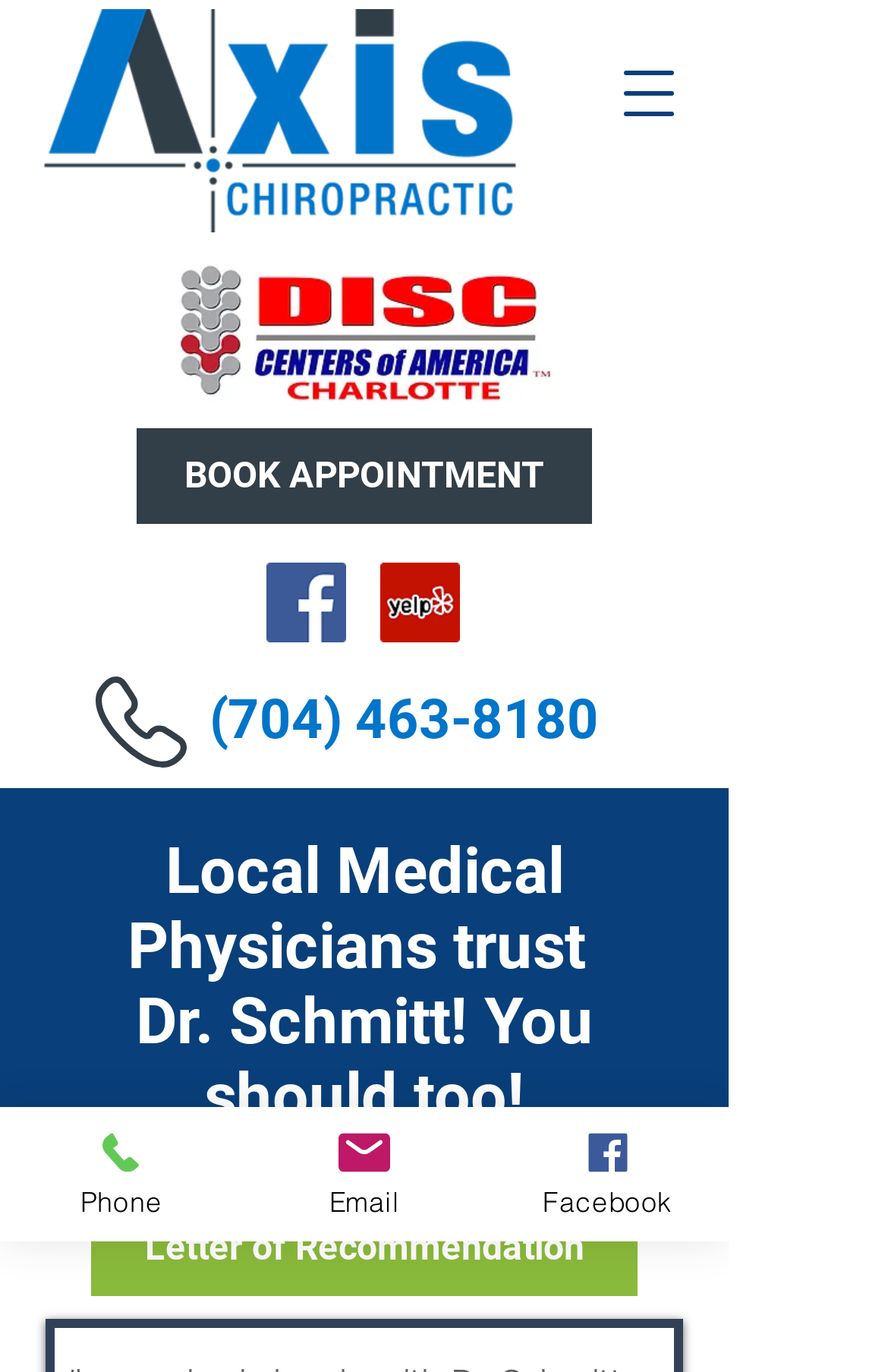Locate the bounding box coordinates of the clickable region to complete the following instruction: "Visit ActionAid Tanzania."

None